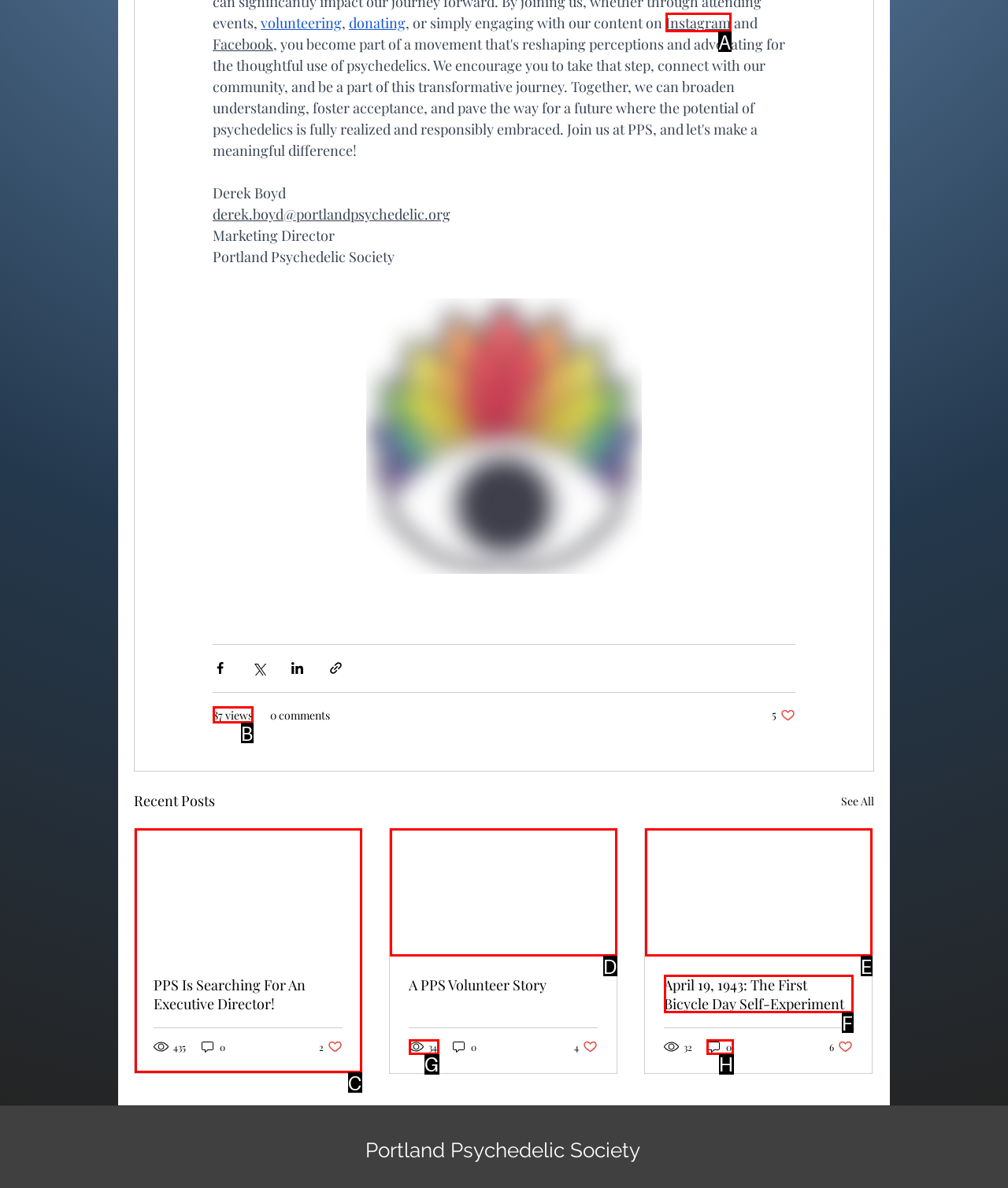Identify the option that corresponds to: 34
Respond with the corresponding letter from the choices provided.

G